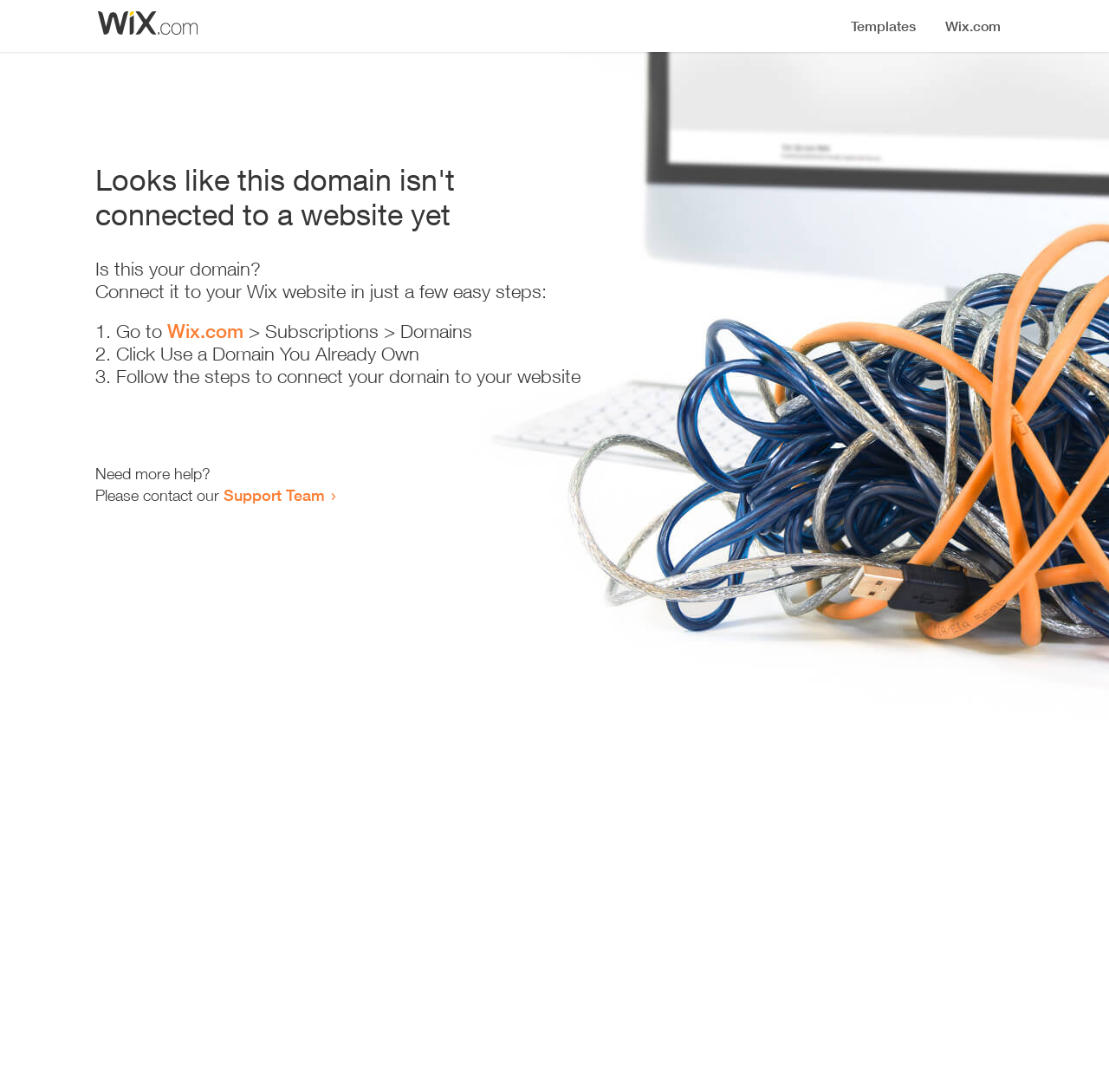Determine the bounding box coordinates in the format (top-left x, top-left y, bottom-right x, bottom-right y). Ensure all values are floating point numbers between 0 and 1. Identify the bounding box of the UI element described by: Wix.com

[0.151, 0.293, 0.22, 0.313]